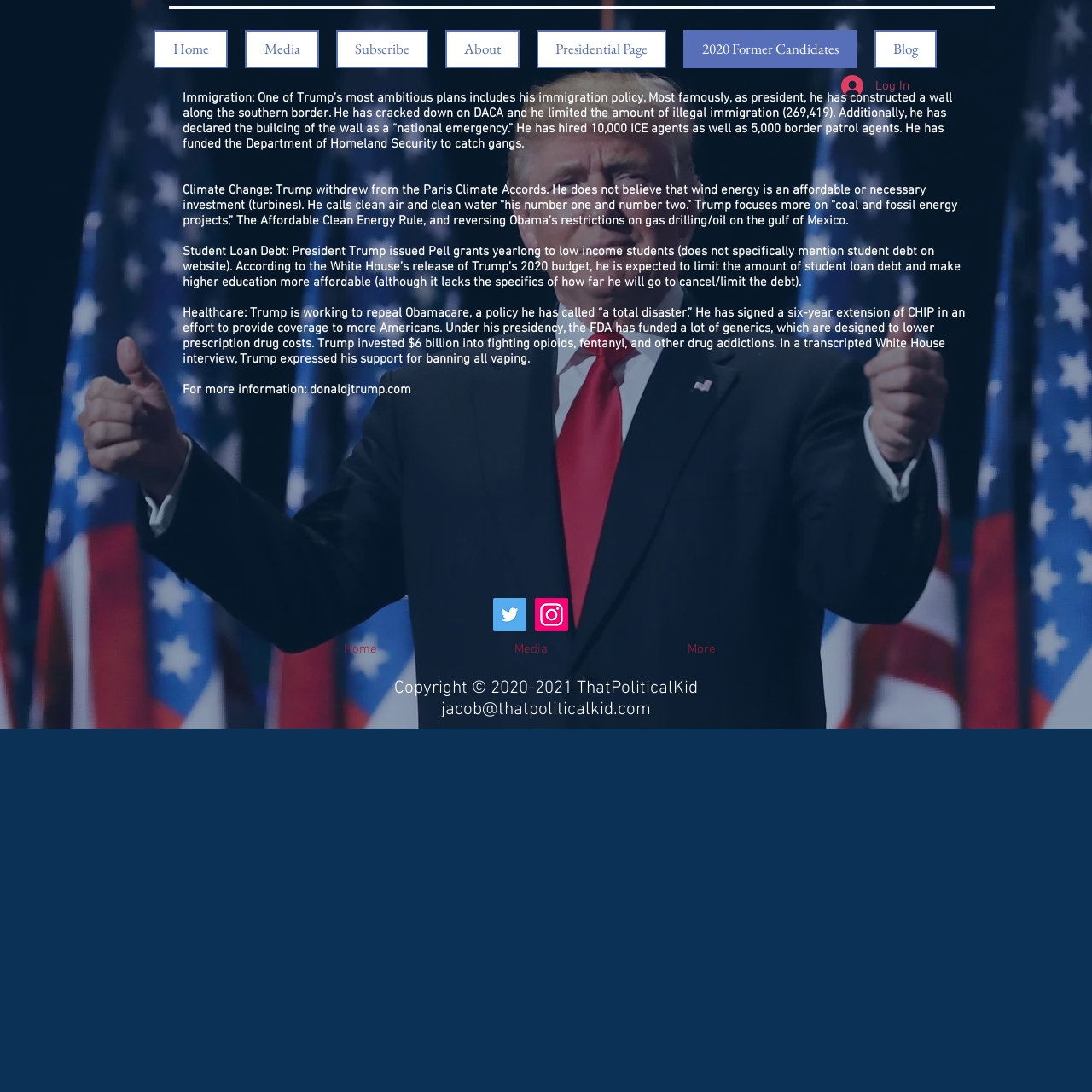Illustrate the webpage's structure and main components comprehensively.

This webpage is about Donald Trump, with a focus on his political policies and actions. At the top of the page, there is a navigation bar with links to different sections of the website, including "Home", "Media", "Subscribe", "About", "Presidential Page", "2020 Former Candidates", and "Blog". To the right of the navigation bar, there is a "Log In" button accompanied by a small image.

The main content of the page is divided into sections, each discussing a different policy or issue related to Donald Trump. The sections are arranged vertically, with the first section discussing Trump's immigration policy, including his construction of a wall along the southern border and his actions on DACA. Below this section, there are sections on climate change, student loan debt, and healthcare, each summarizing Trump's stance and actions on these issues.

At the bottom of the page, there is a social media bar with links to Twitter and Instagram, each accompanied by a small image. Below the social media bar, there is a secondary navigation bar with links to the same sections as the top navigation bar. Finally, there is a copyright notice and a link to contact the website's owner, Jacob.